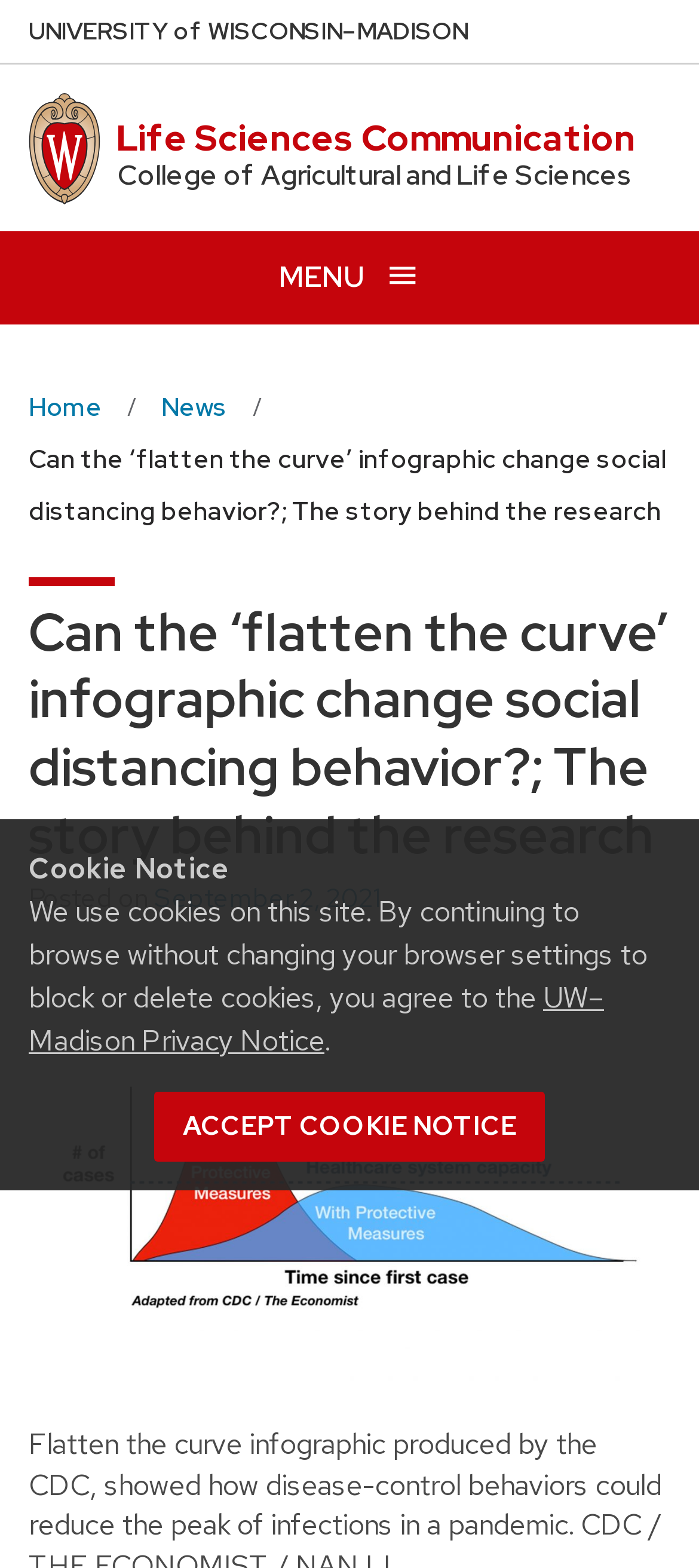Please find the bounding box coordinates of the element that needs to be clicked to perform the following instruction: "Open the menu". The bounding box coordinates should be four float numbers between 0 and 1, represented as [left, top, right, bottom].

[0.0, 0.148, 1.0, 0.207]